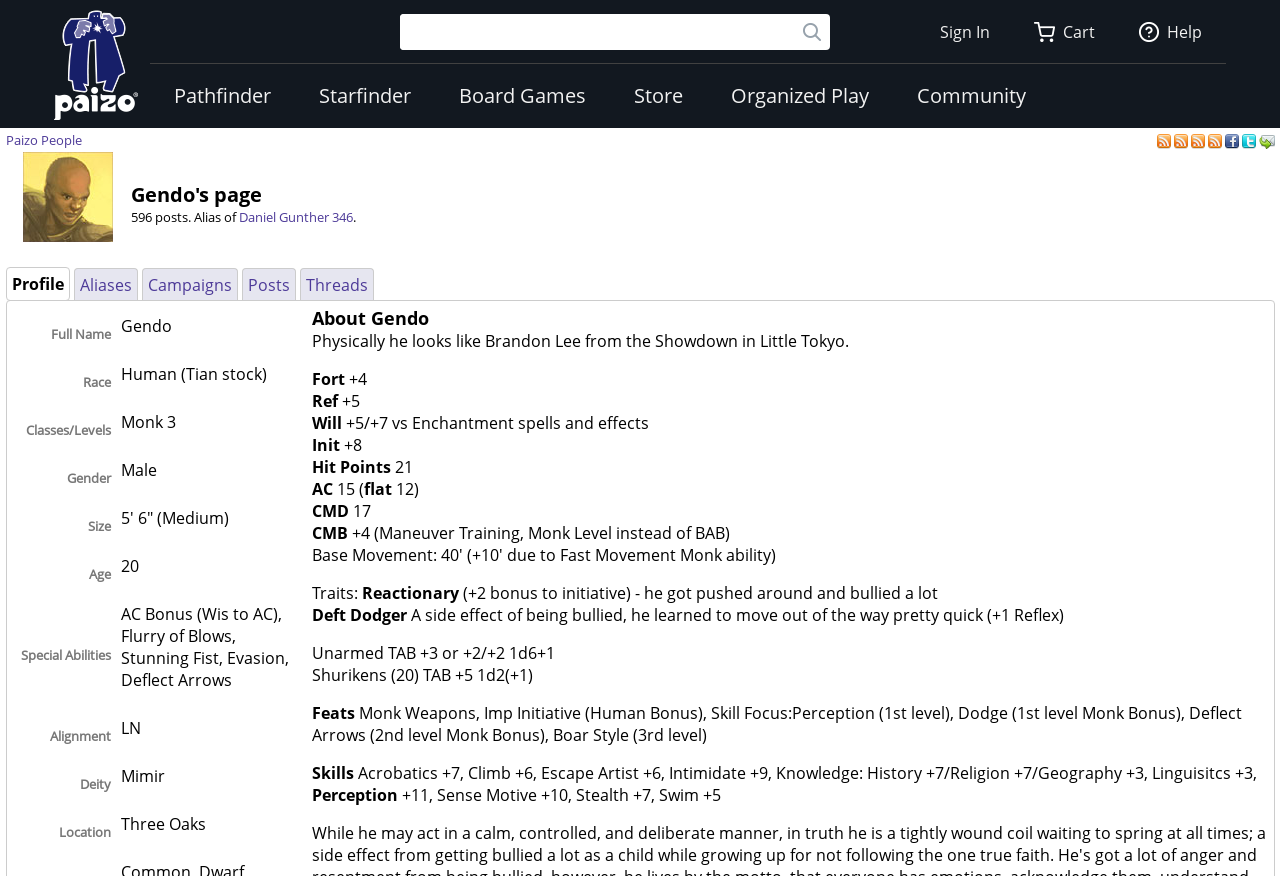Offer a detailed account of what is visible on the webpage.

This webpage is about Paizo People, specifically Gendo. At the top, there is a search box and a button next to it. To the right of the search box, there are links to "Sign In", "Cart", and "Help", each accompanied by a small image. Below these links, there are two columns of links. The left column has links to various categories such as "Pathfinder", "Starfinder", "Board Games", and "Store". The right column has links to subcategories related to the categories in the left column.

Below the two columns of links, there is a section dedicated to Gendo's page. It features a table with a woman's image on the left and a description of Gendo on the right, which includes her alias and the number of posts she has made. 

At the very top and bottom of the page, there are complementary sections with links to "RSS", "Facebook", "Twitter", and "Email" on the bottom right corner.